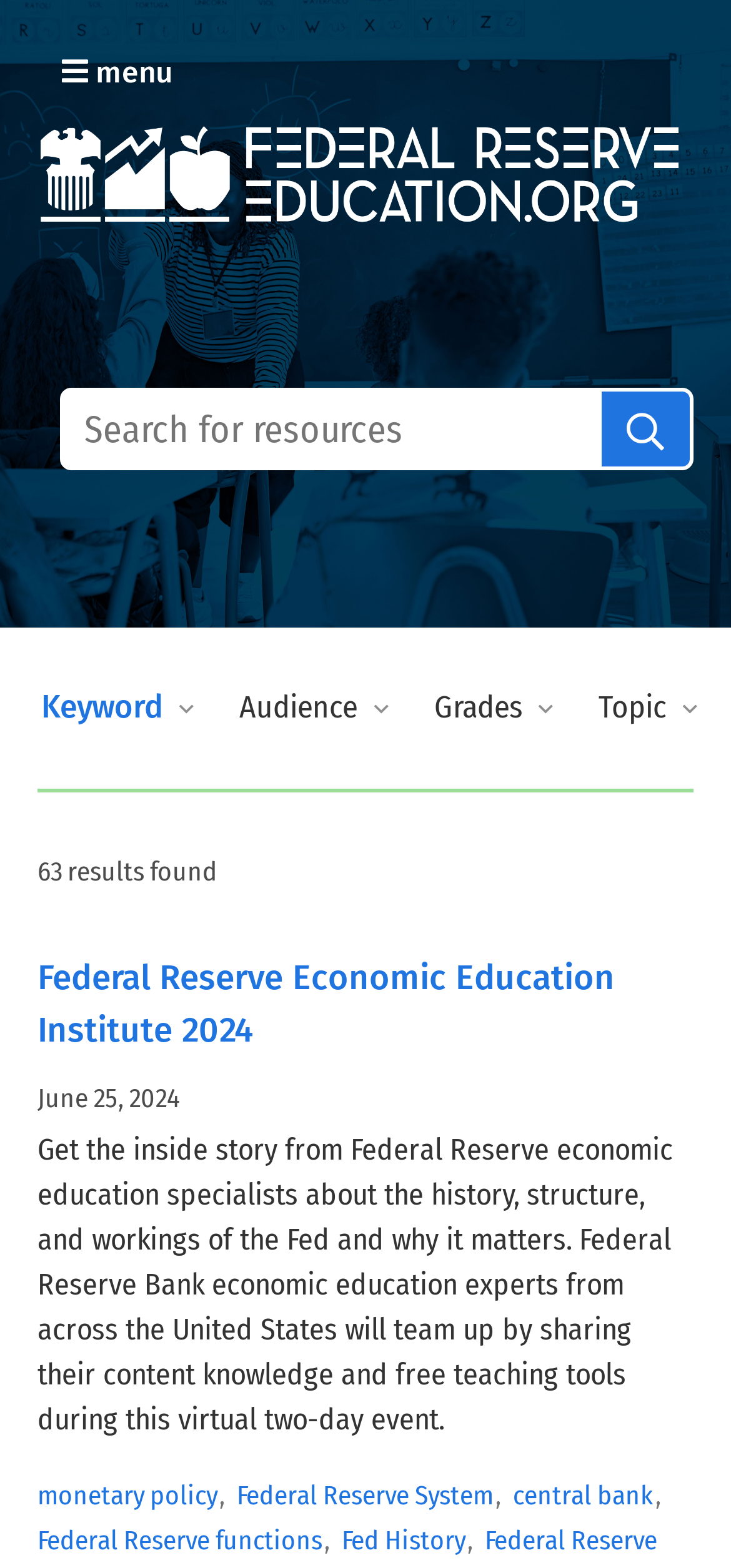What are the filters available for refining search results?
Please answer the question with a single word or phrase, referencing the image.

Keyword, Audience, Grades, Topic